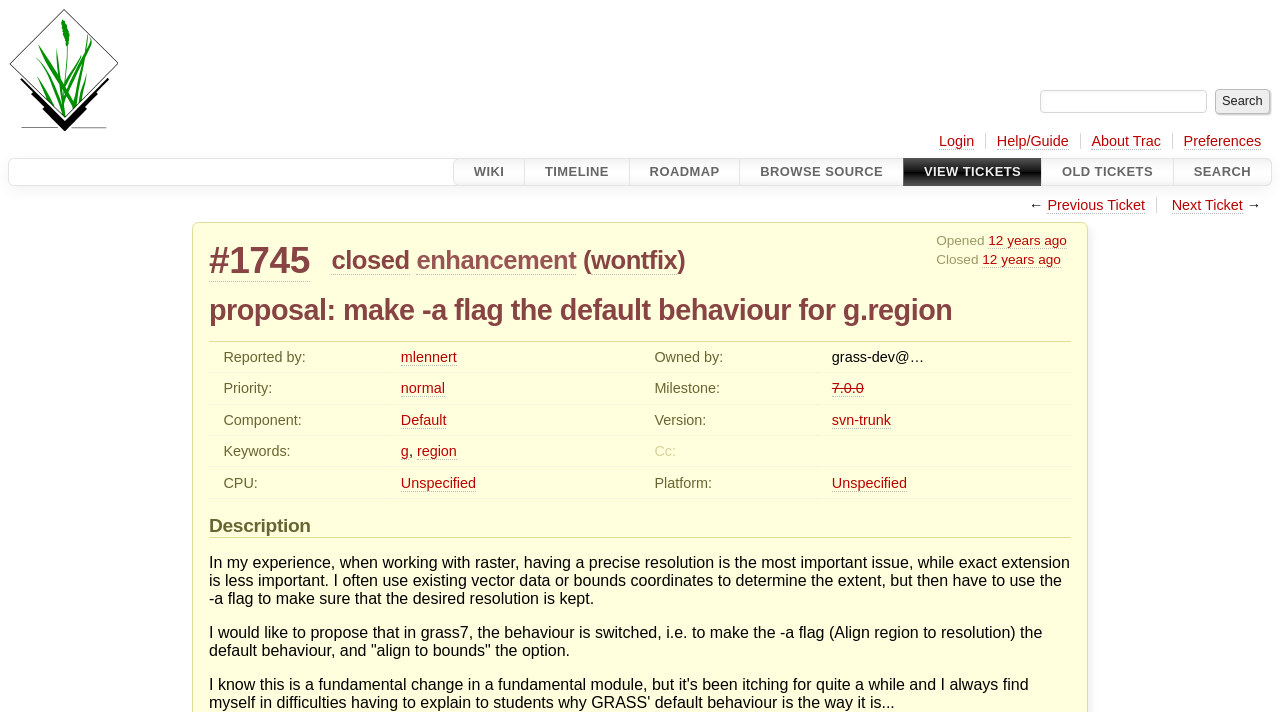Pinpoint the bounding box coordinates of the area that should be clicked to complete the following instruction: "View previous ticket". The coordinates must be given as four float numbers between 0 and 1, i.e., [left, top, right, bottom].

[0.818, 0.276, 0.895, 0.3]